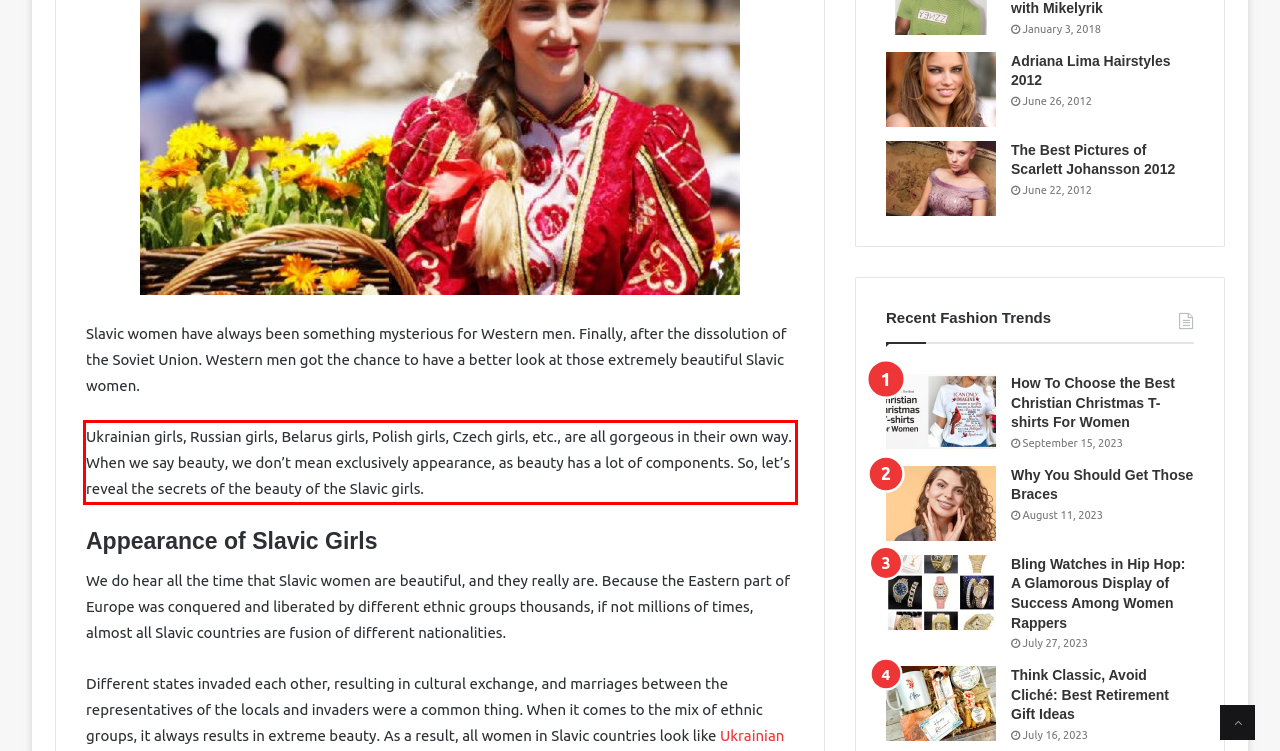Please perform OCR on the text within the red rectangle in the webpage screenshot and return the text content.

Ukrainian girls, Russian girls, Belarus girls, Polish girls, Czech girls, etc., are all gorgeous in their own way. When we say beauty, we don’t mean exclusively appearance, as beauty has a lot of components. So, let’s reveal the secrets of the beauty of the Slavic girls.